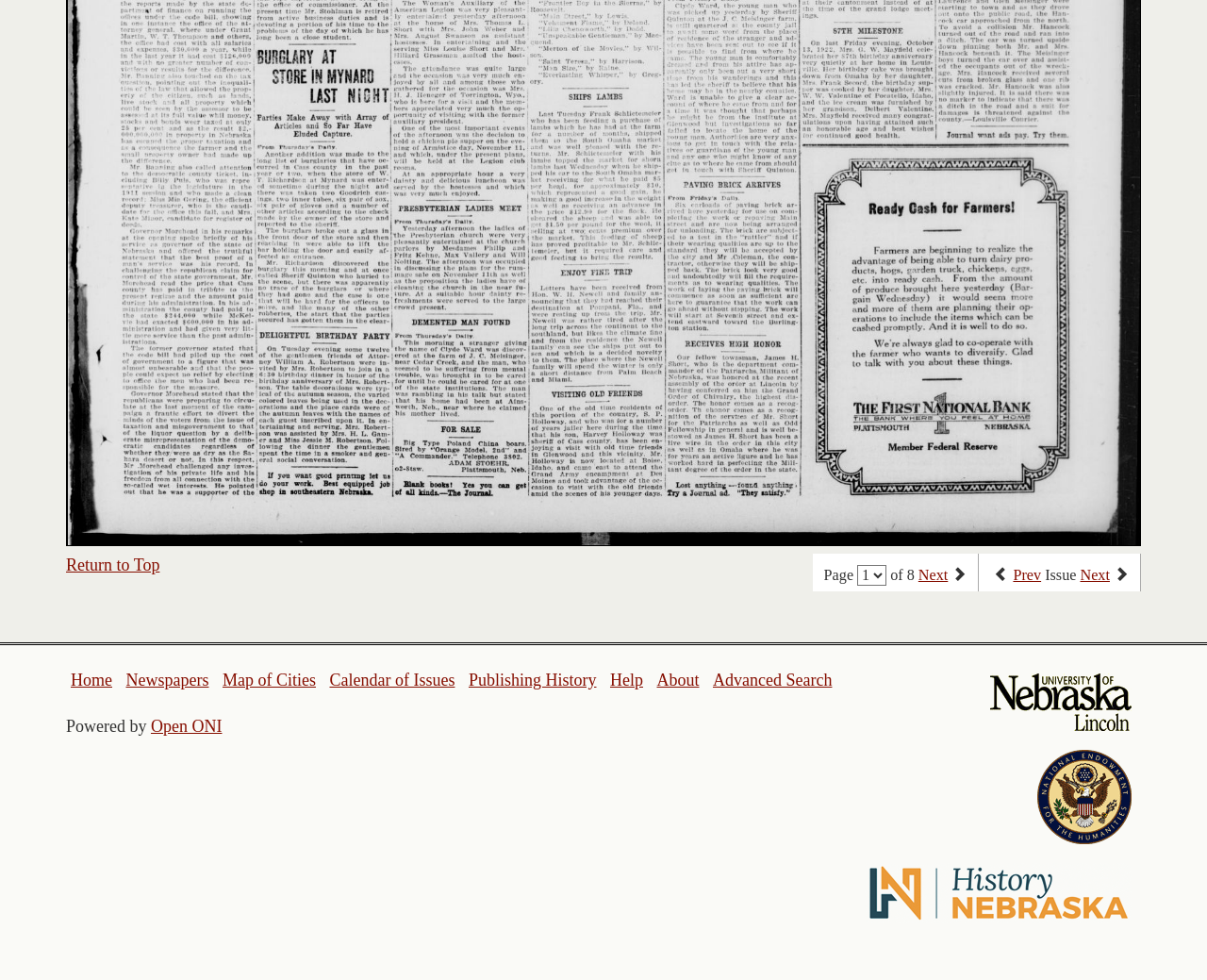What is the logo above the 'Advanced Search' link?
Answer briefly with a single word or phrase based on the image.

University of Nebraska Lincoln logo